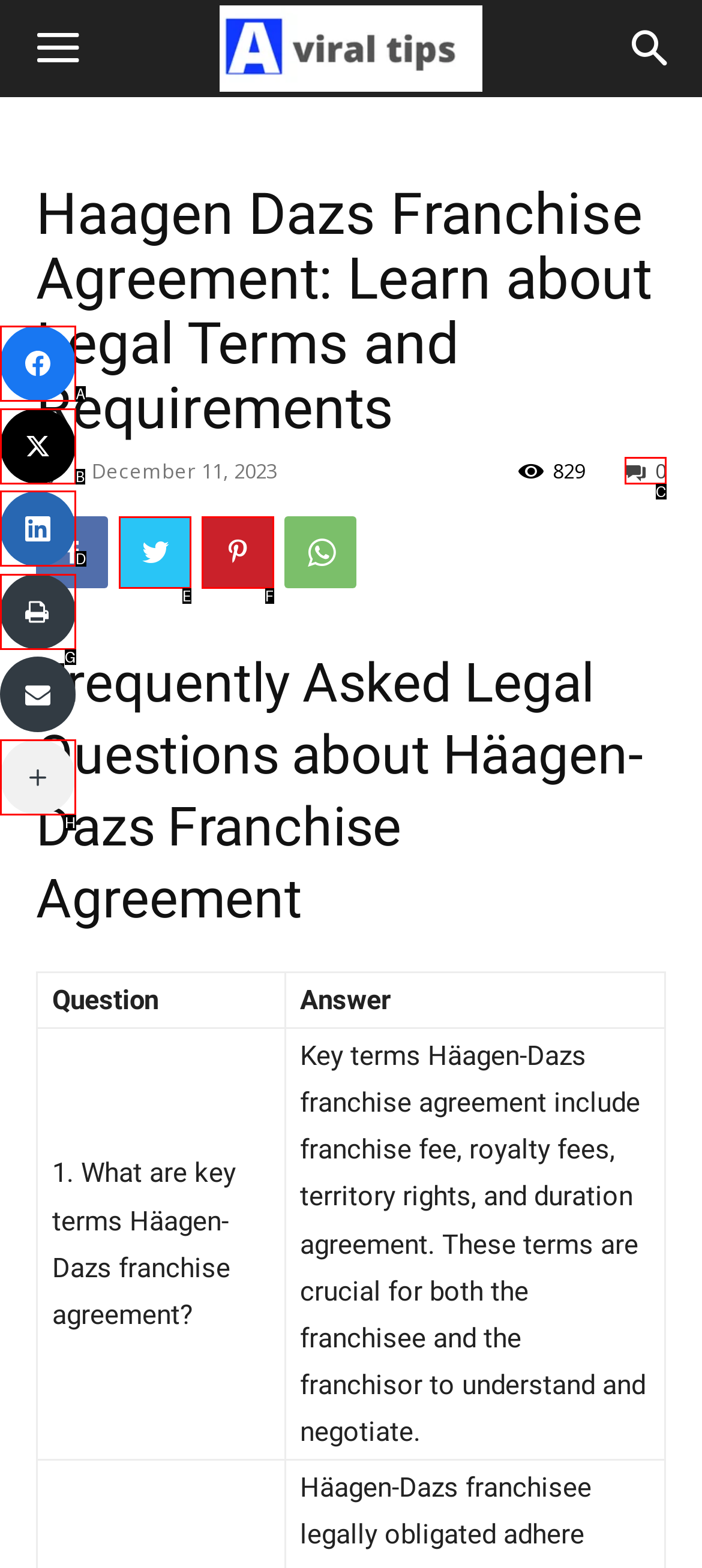What letter corresponds to the UI element to complete this task: Share the article on LinkedIn
Answer directly with the letter.

D